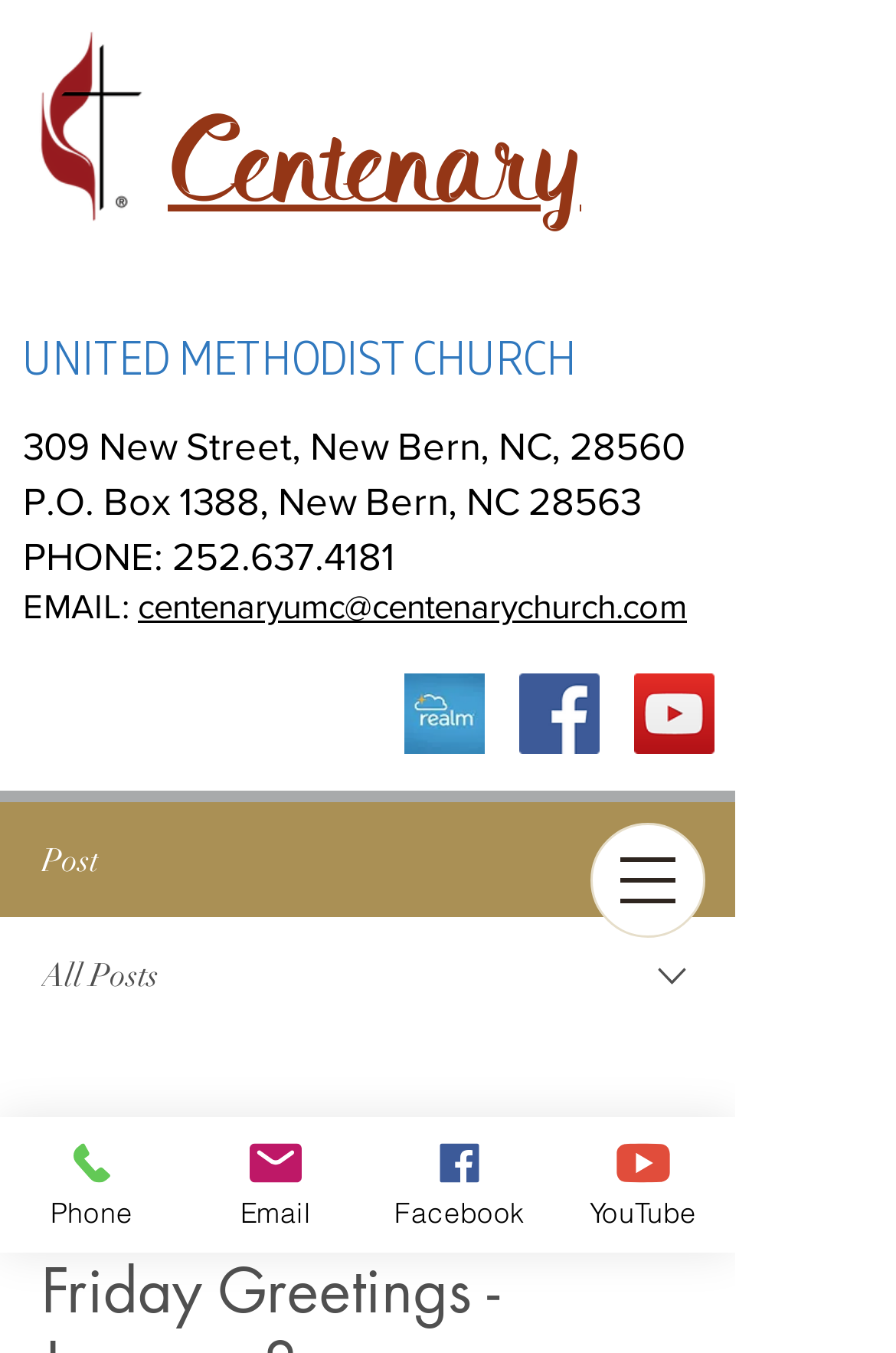Consider the image and give a detailed and elaborate answer to the question: 
What is the phone number of the church?

The phone number of the church can be found in the link element '252.637.4181' which is a sub-element of the StaticText element 'PHONE:'.